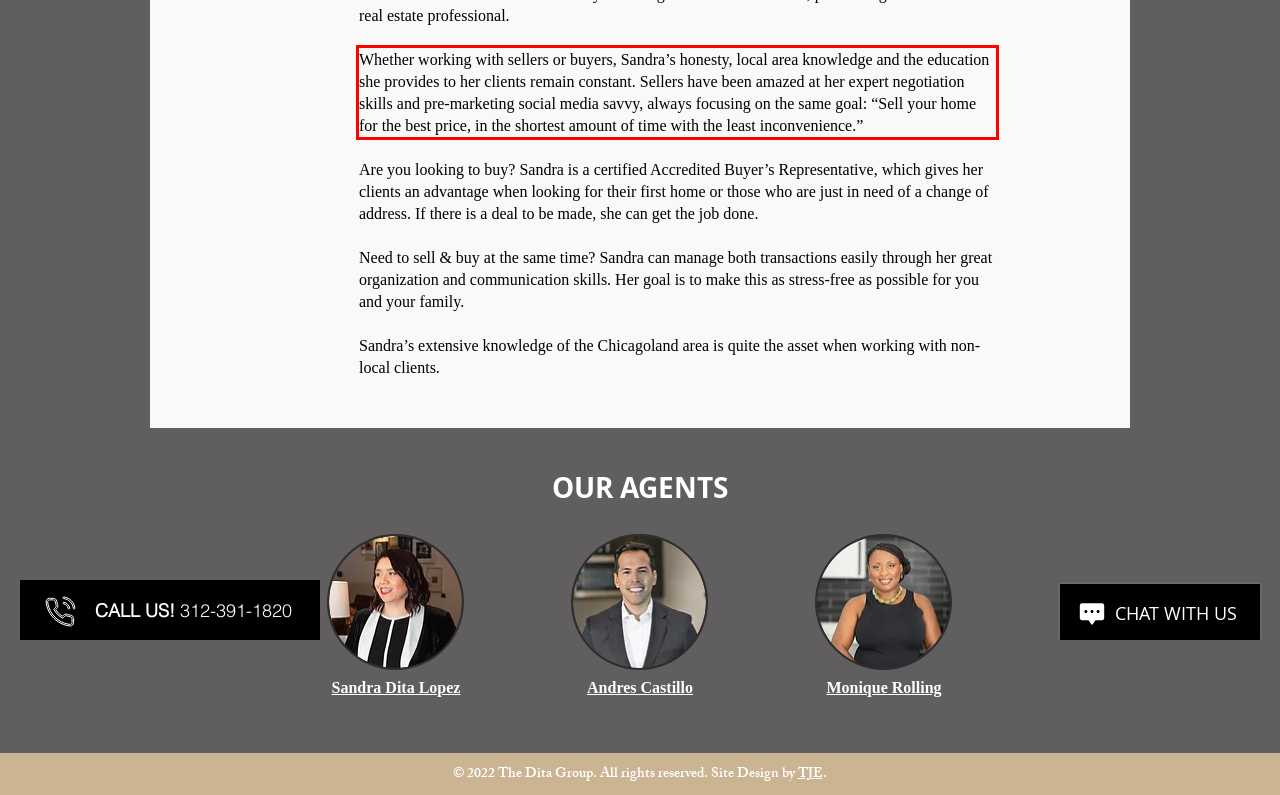Identify the text within the red bounding box on the webpage screenshot and generate the extracted text content.

Whether working with sellers or buyers, Sandra’s honesty, local area knowledge and the education she provides to her clients remain constant. Sellers have been amazed at her expert negotiation skills and pre-marketing social media savvy, always focusing on the same goal: “Sell your home for the best price, in the shortest amount of time with the least inconvenience.”